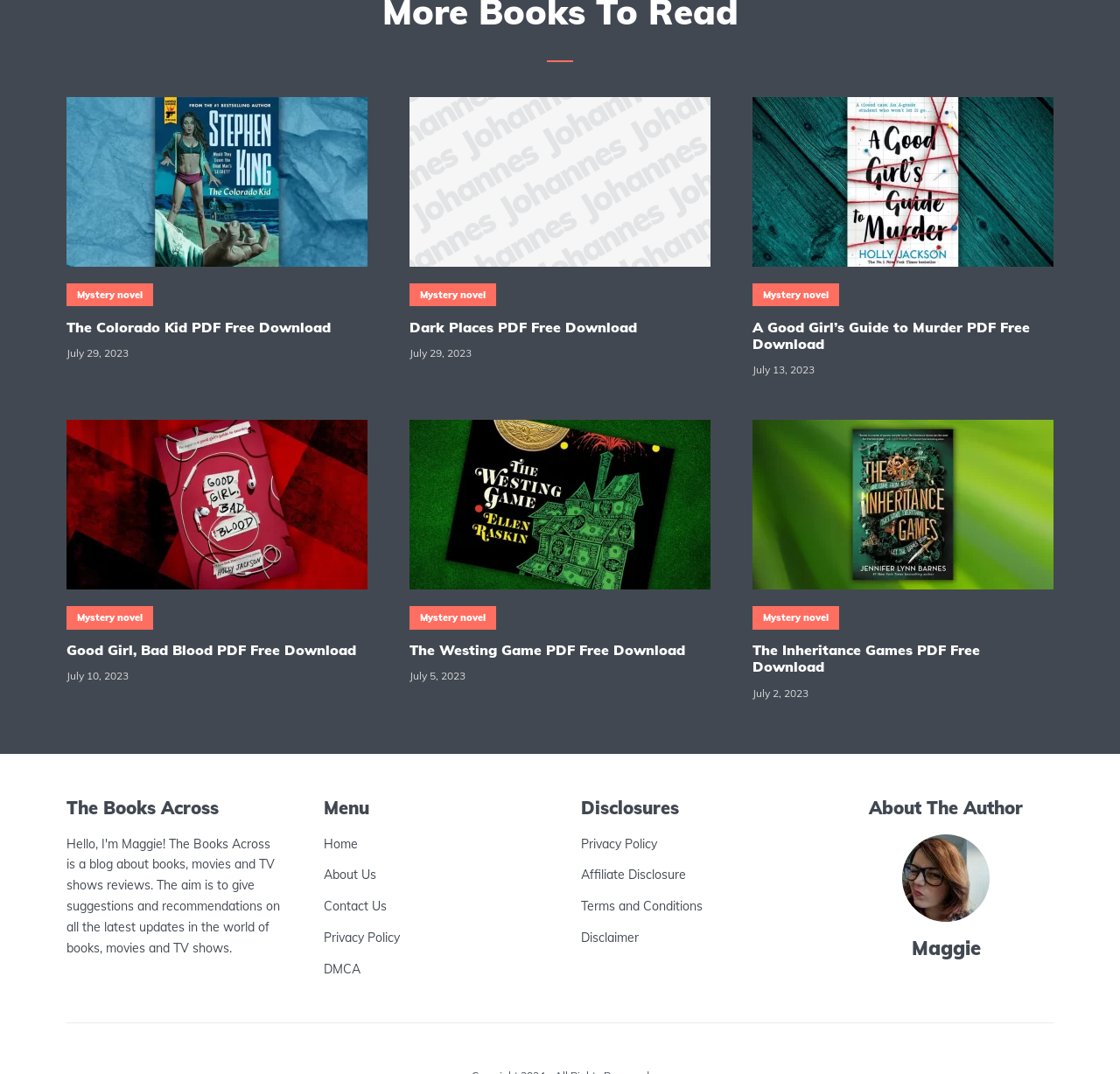Please reply with a single word or brief phrase to the question: 
What is the date of the latest article?

July 29, 2023